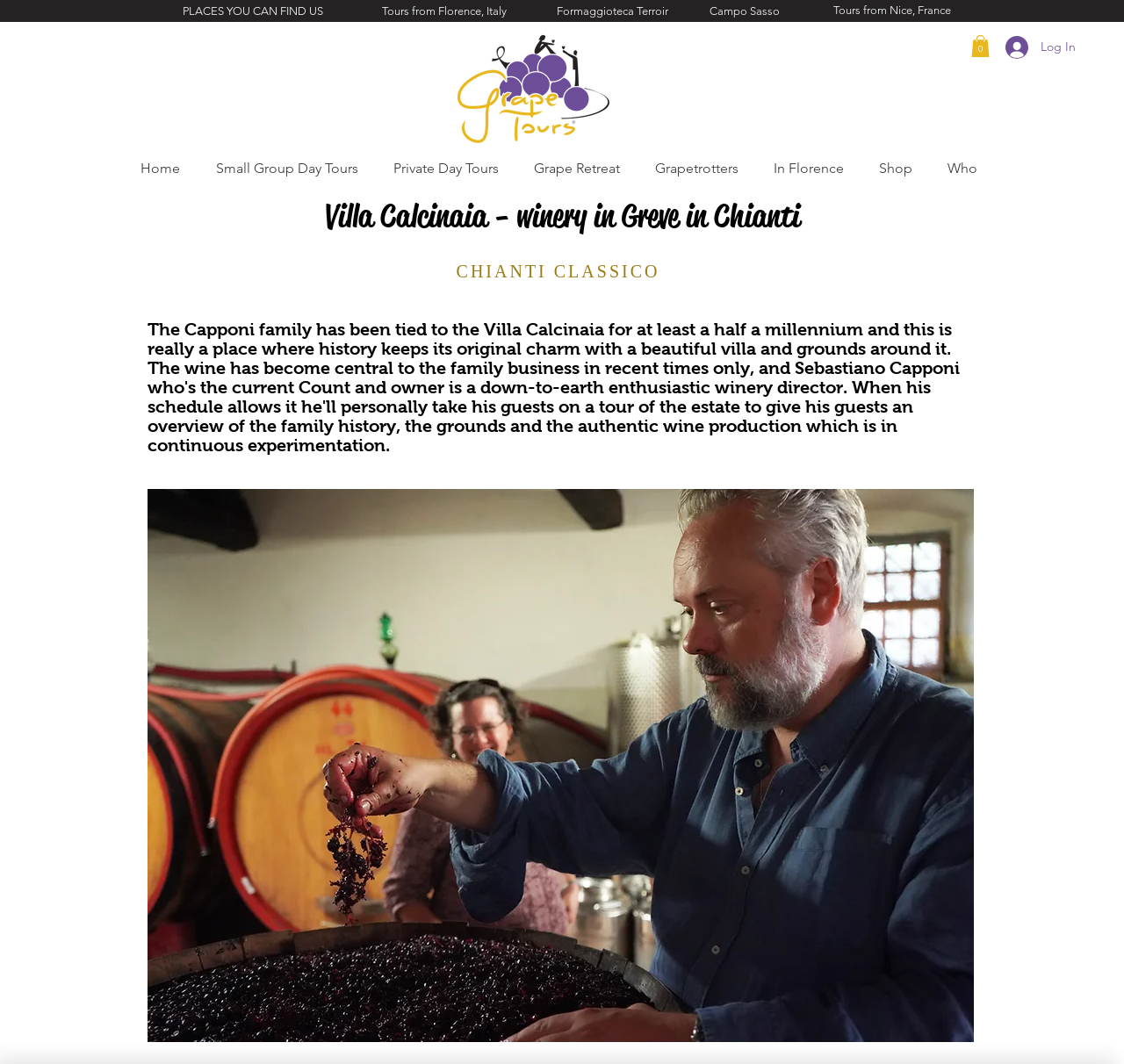Locate the bounding box coordinates of the element to click to perform the following action: 'View the shop'. The coordinates should be given as four float values between 0 and 1, in the form of [left, top, right, bottom].

[0.766, 0.143, 0.827, 0.174]